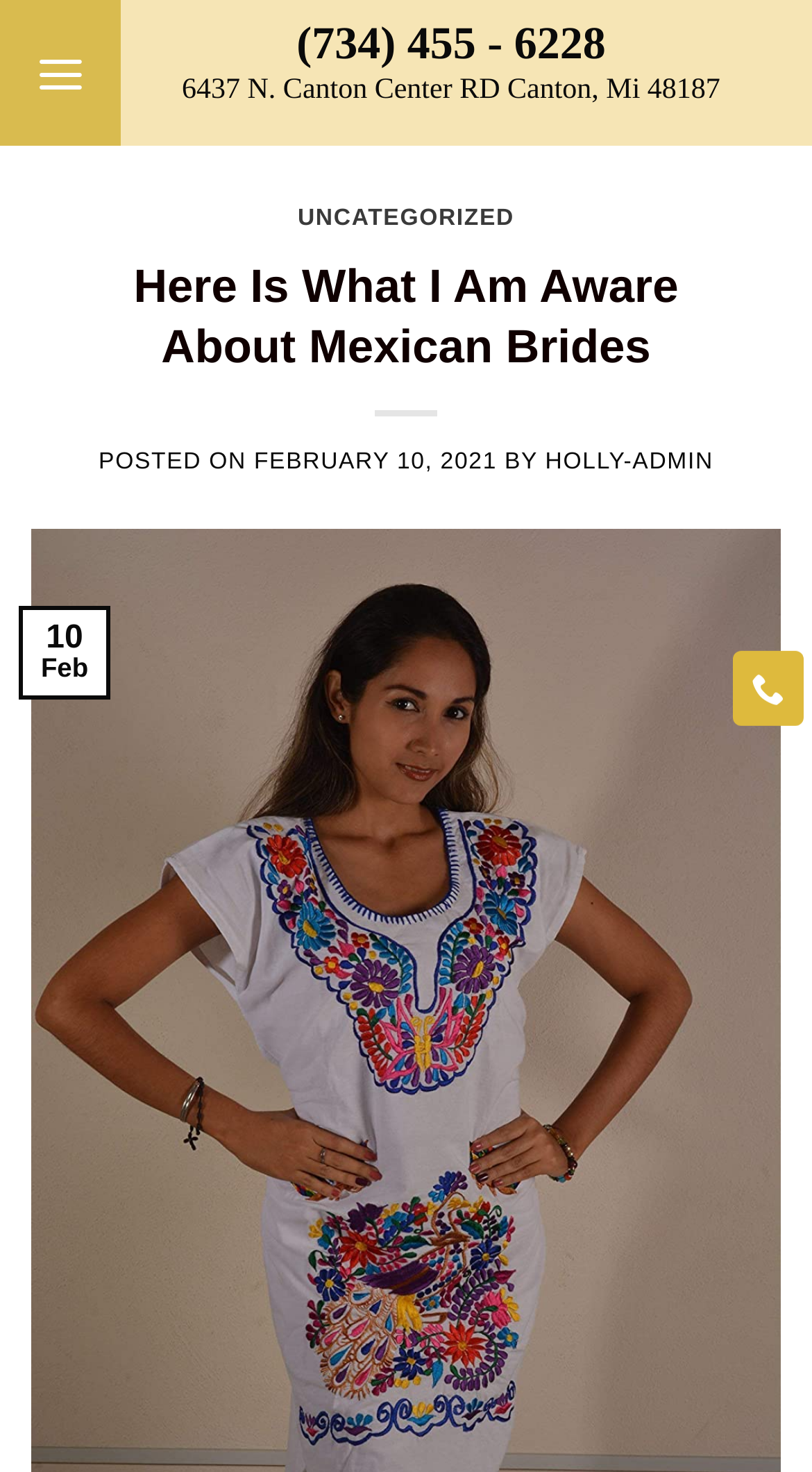Describe the webpage meticulously, covering all significant aspects.

The webpage appears to be a blog post titled "Here Is What I Am Aware About Mexican Brides" on a website called Holly's Nails. At the top-left corner, there is a link to skip to the content. Below this, the website's contact information is displayed, including a phone number and address.

On the top-right corner, there is a menu link that, when expanded, reveals a list of categories, including "UNCATEGORIZED" and the title of the blog post. The blog post title is also displayed as a heading, followed by the post date, "FEBRUARY 10, 2021", and the author's name, "HOLLY-ADMIN".

The main content of the blog post is not explicitly described in the accessibility tree, but there is a link with an empty text content, which might be an image or a button. Below this, there is a table layout with two columns, containing the text "10" and "Feb", possibly indicating the post date.

At the bottom-right corner, there is a link with a icon, represented by the Unicode character "\ue600", which might be a social media or sharing icon.